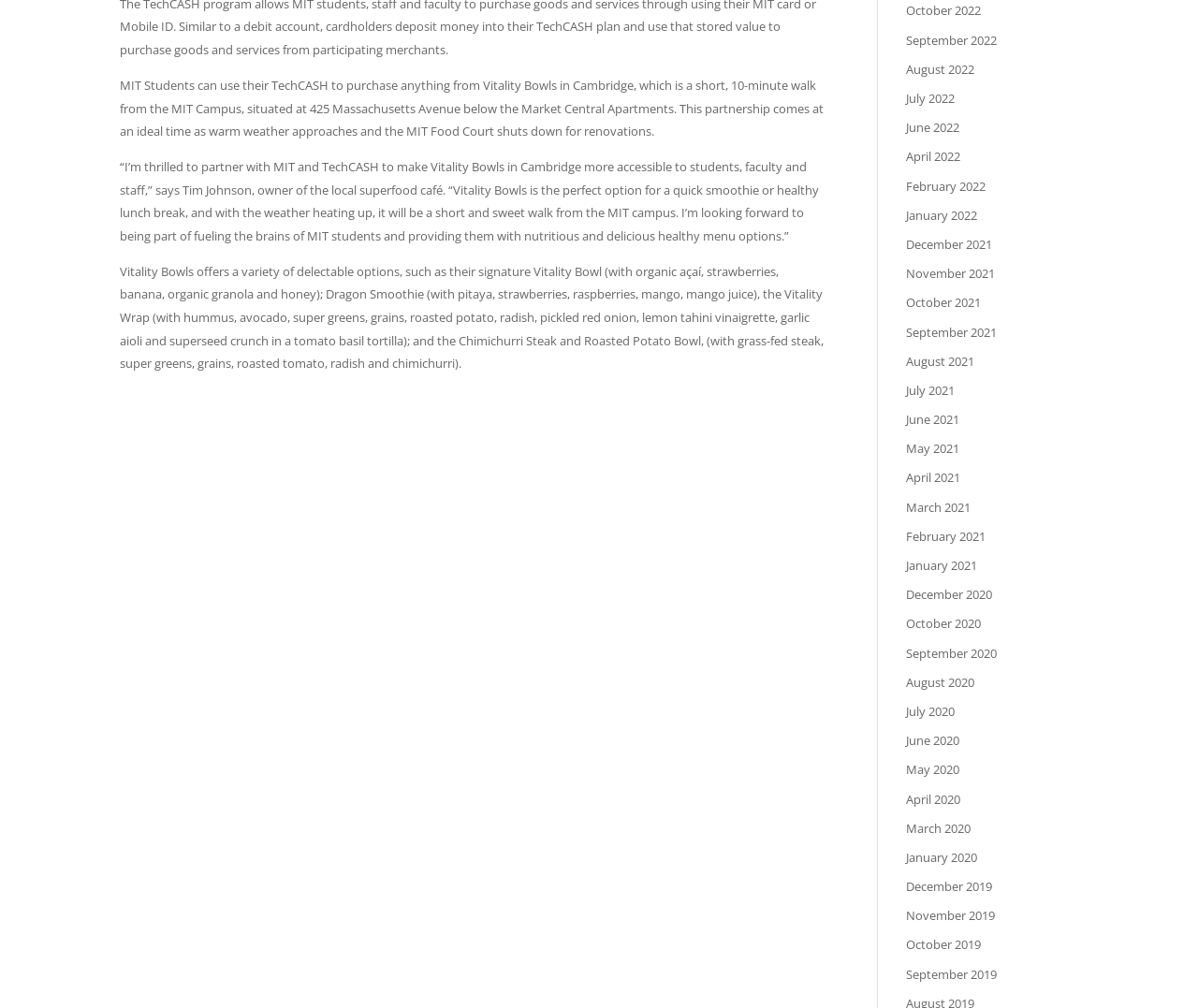What is the signature dish of Vitality Bowls?
Based on the screenshot, provide your answer in one word or phrase.

Vitality Bowl